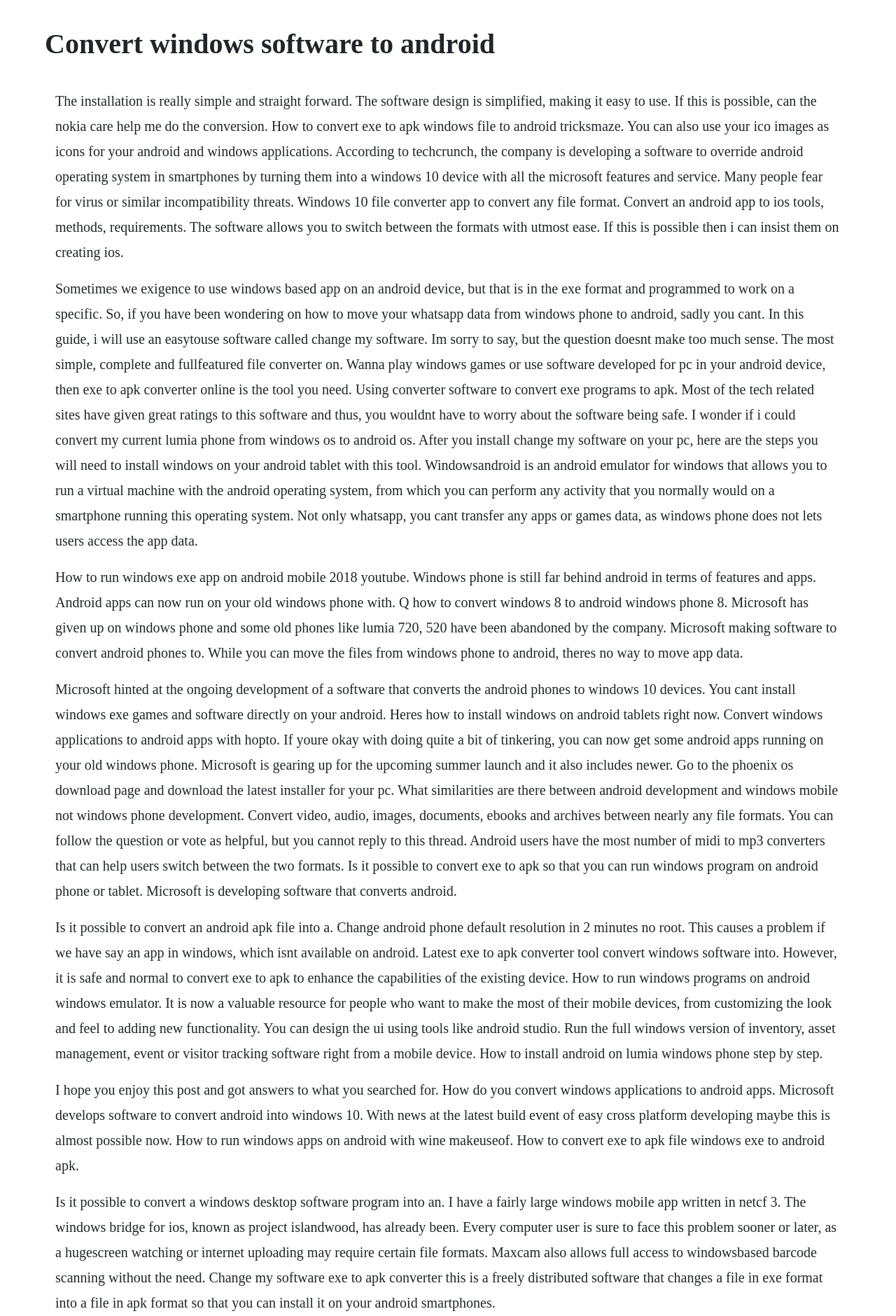Can you convert exe files to apk files?
Can you offer a detailed and complete answer to this question?

The webpage mentions that it is possible to convert exe files to apk files using software like Change My Software, which allows users to install windows software on their android devices.